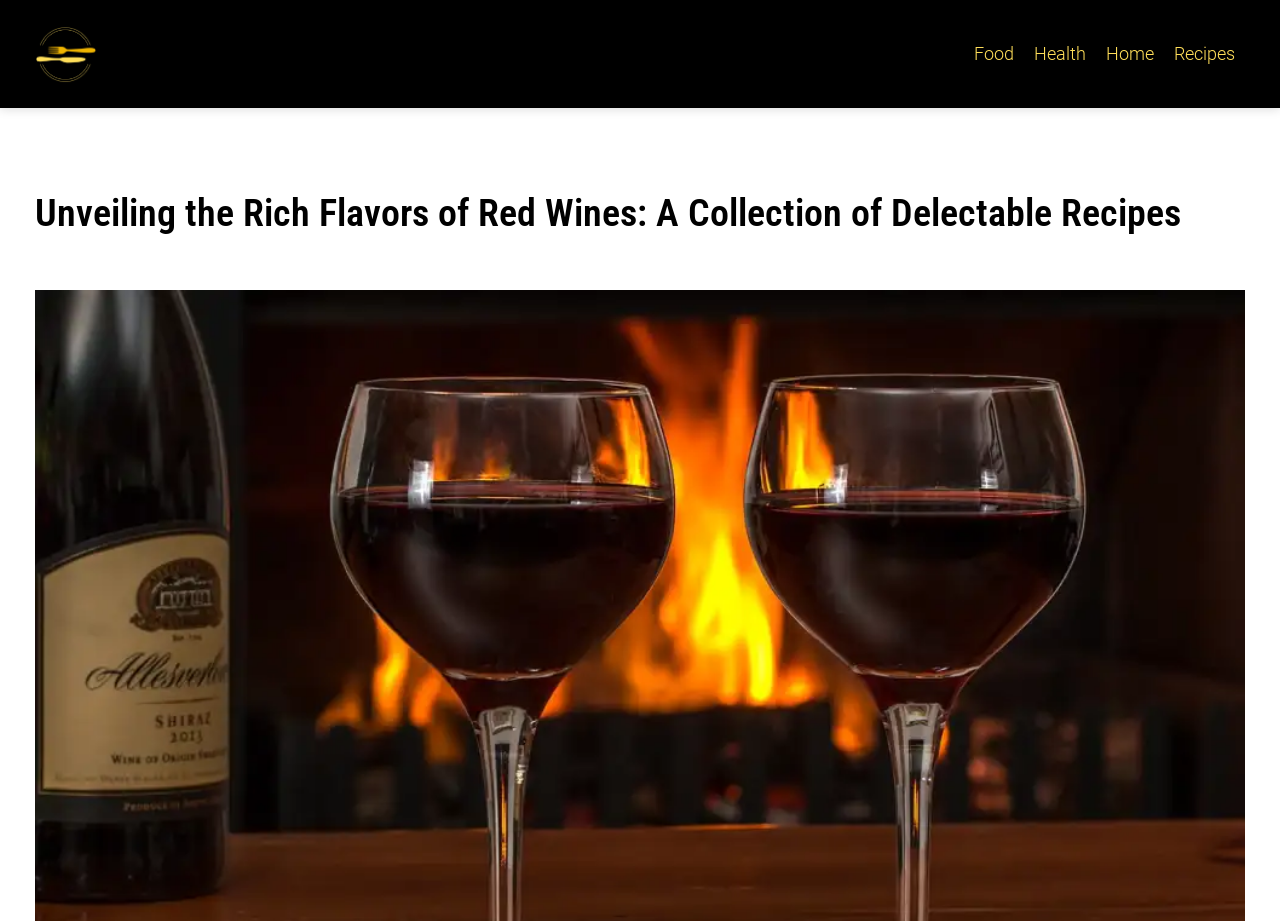Answer the question below using just one word or a short phrase: 
Is the 'Recipes' category located at the left or right side of the navigation bar?

Right